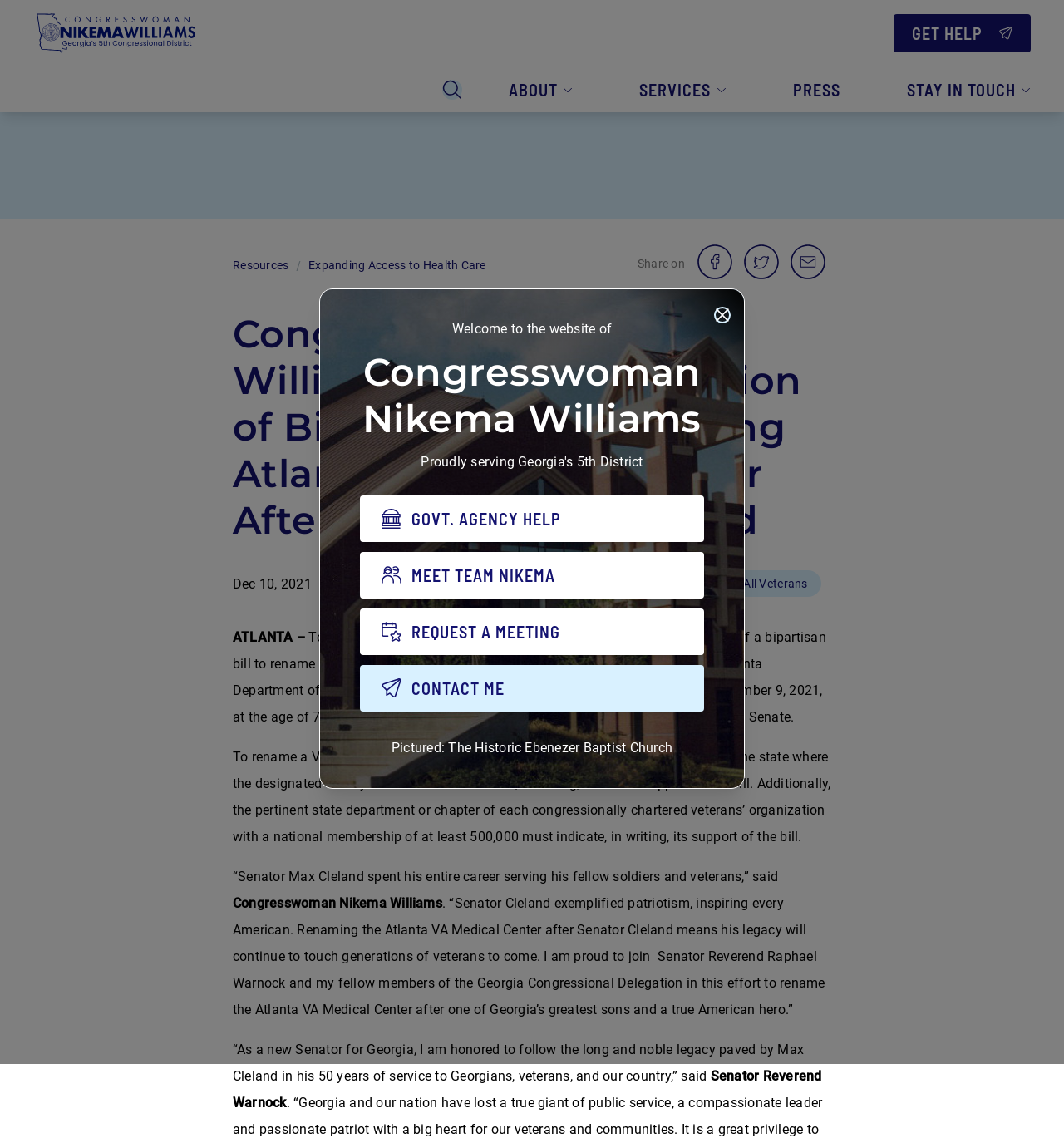Please find the bounding box coordinates of the element's region to be clicked to carry out this instruction: "Click the 'Close' button".

[0.671, 0.27, 0.687, 0.284]